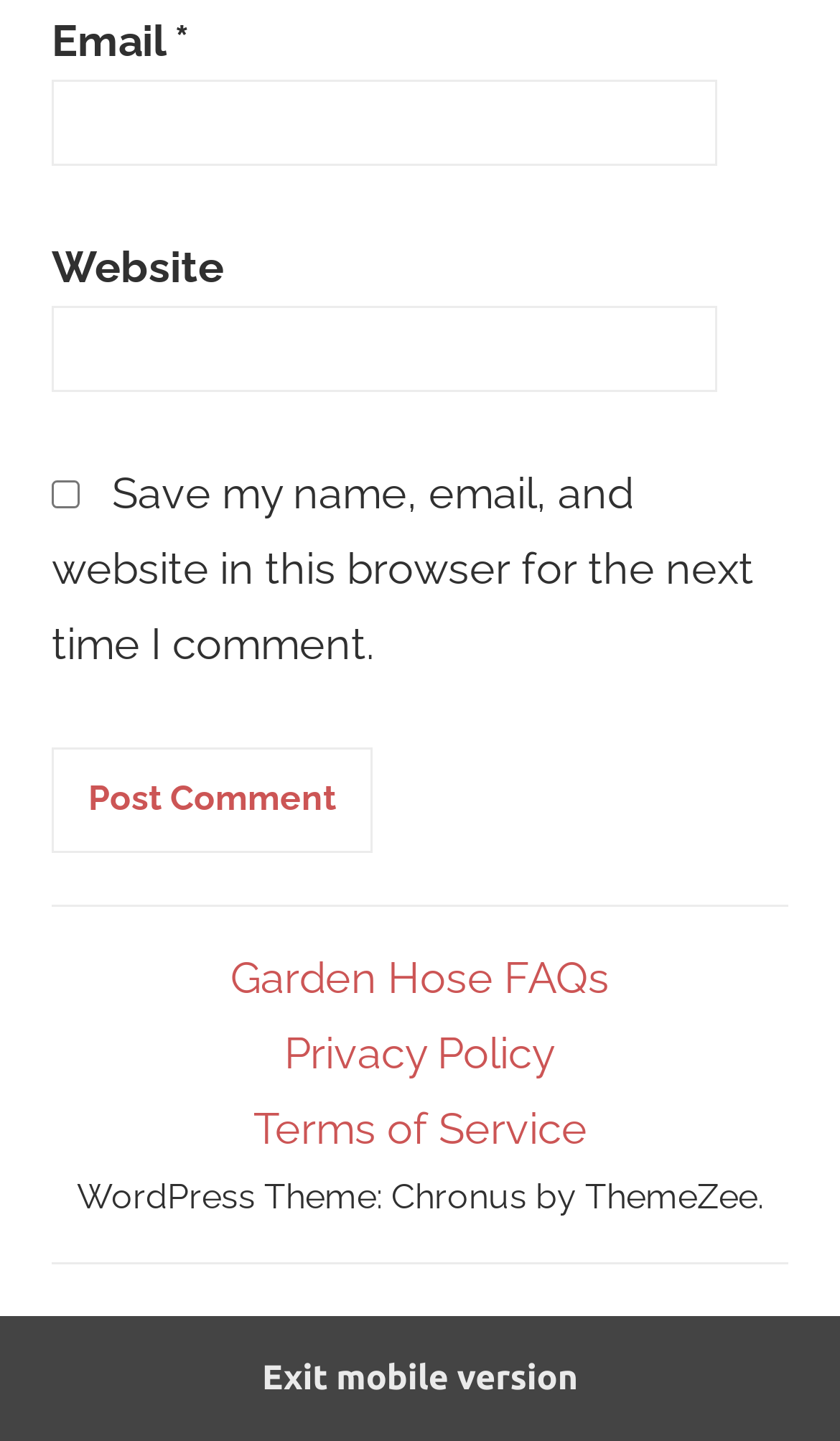Find the bounding box coordinates for the HTML element specified by: "parent_node: Website name="url"".

[0.062, 0.212, 0.854, 0.272]